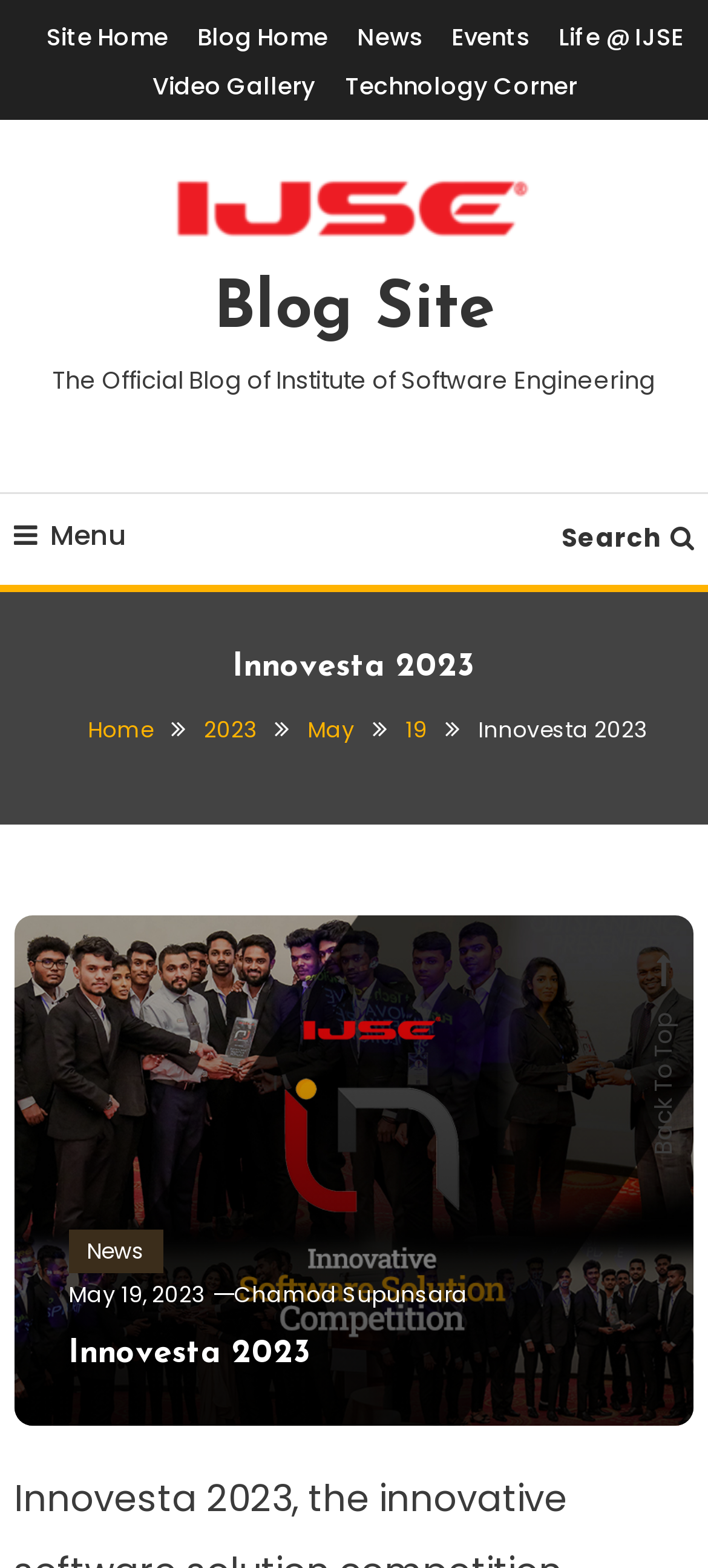What is the category of the blog post?
Refer to the image and provide a concise answer in one word or phrase.

News